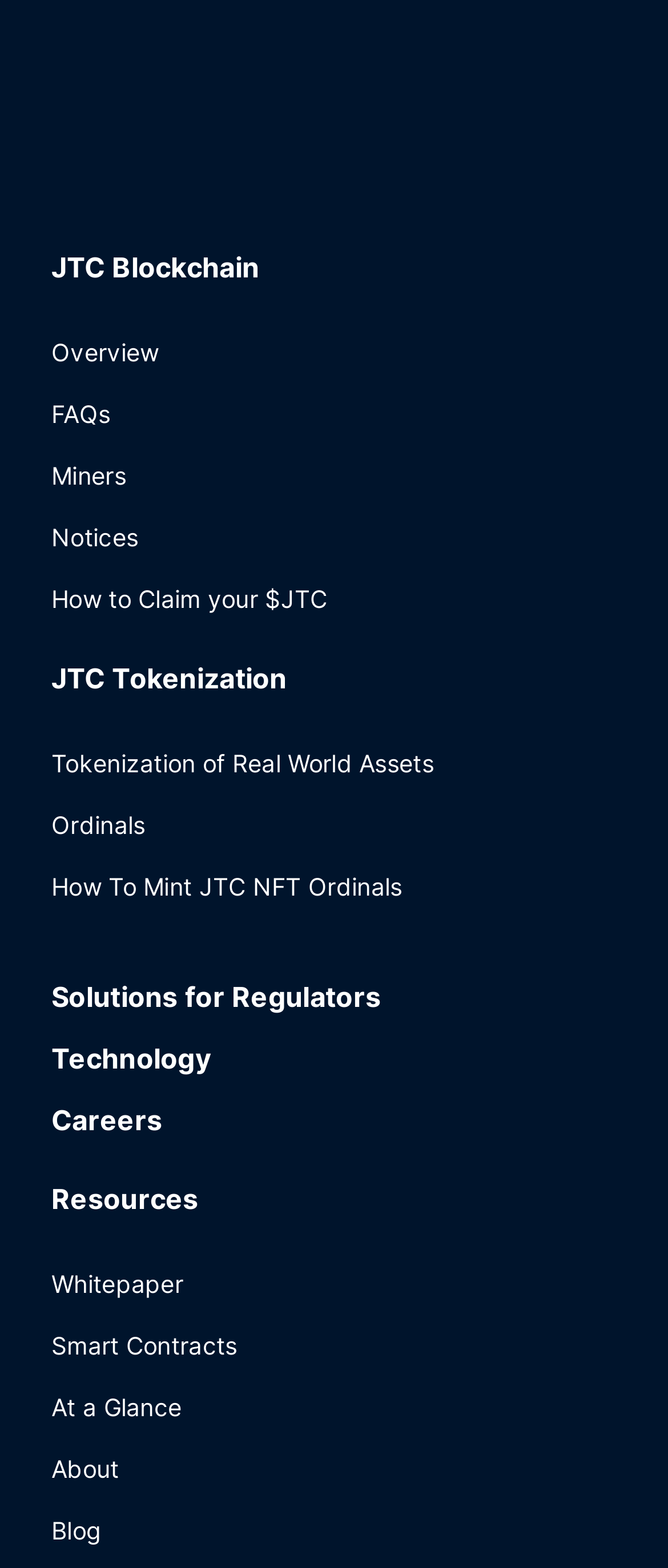What is the name of the blockchain?
Analyze the image and provide a thorough answer to the question.

The name of the blockchain can be found in the static text element 'JTC Blockchain' located at the top of the webpage, with a bounding box of [0.077, 0.159, 0.388, 0.181].